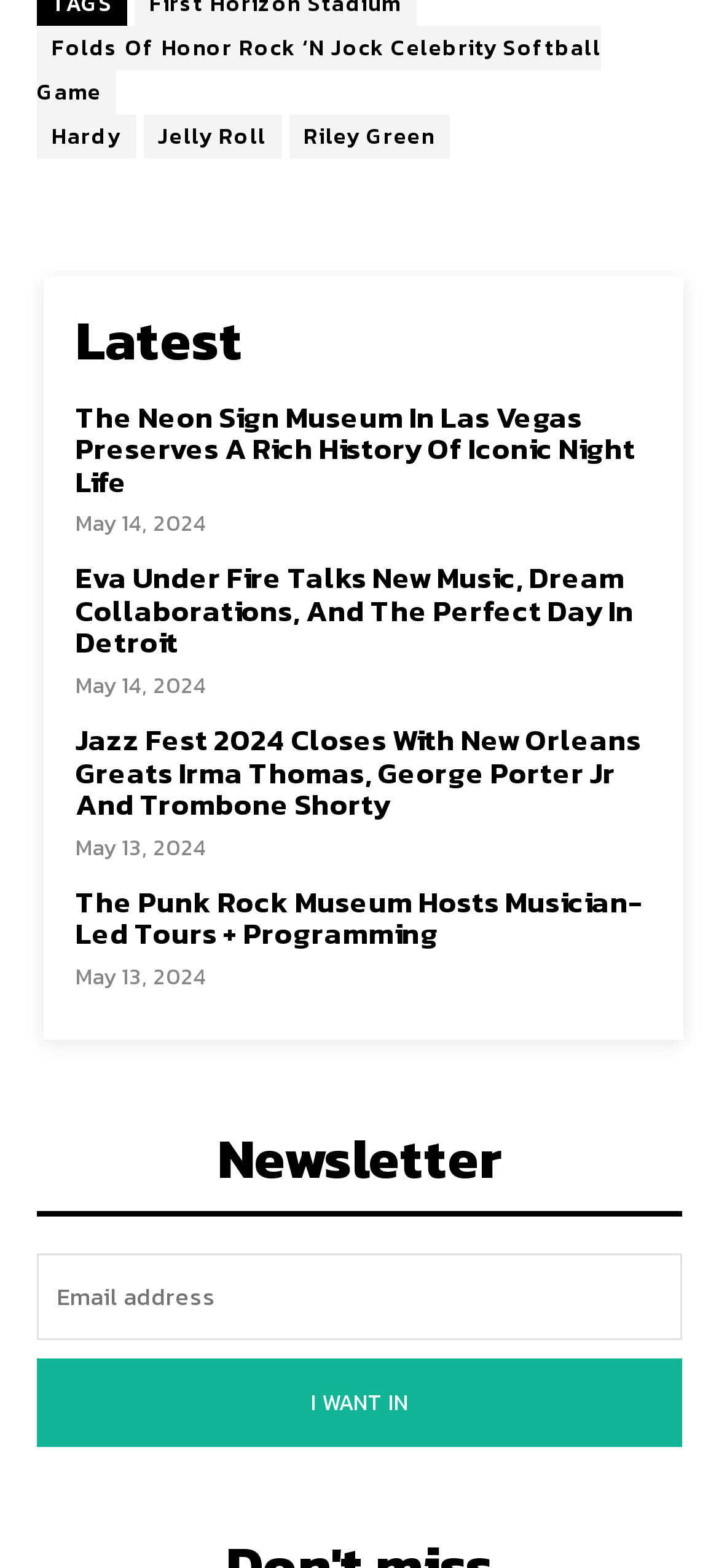Examine the image and give a thorough answer to the following question:
What is the function of the 'I WANT IN' button?

The button is located below the email textbox and is likely used to submit the email address for newsletter subscription, as indicated by the 'Newsletter' heading above the textbox.